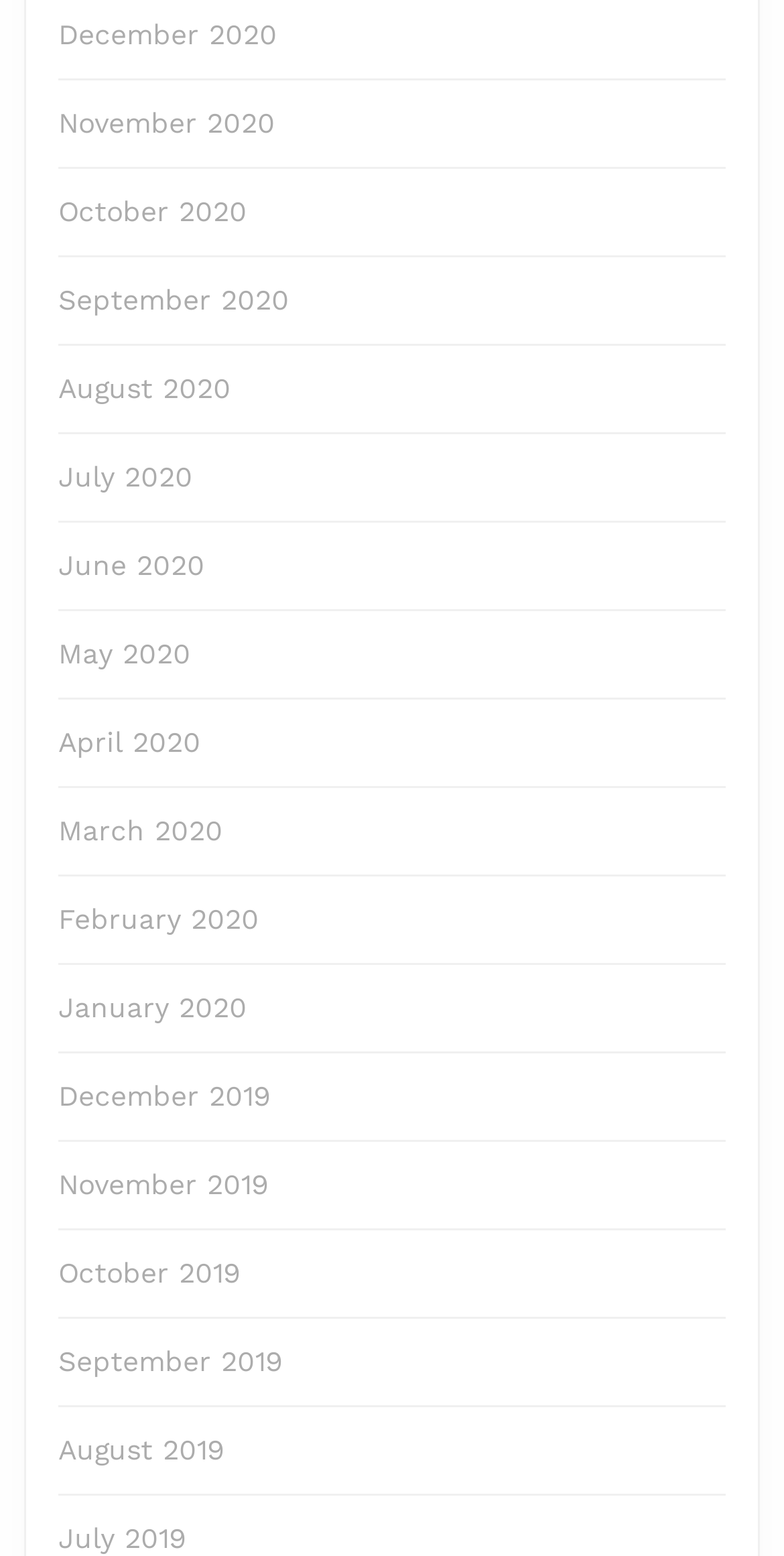Find the bounding box coordinates for the area you need to click to carry out the instruction: "View December 2020". The coordinates should be four float numbers between 0 and 1, indicated as [left, top, right, bottom].

[0.074, 0.012, 0.354, 0.033]